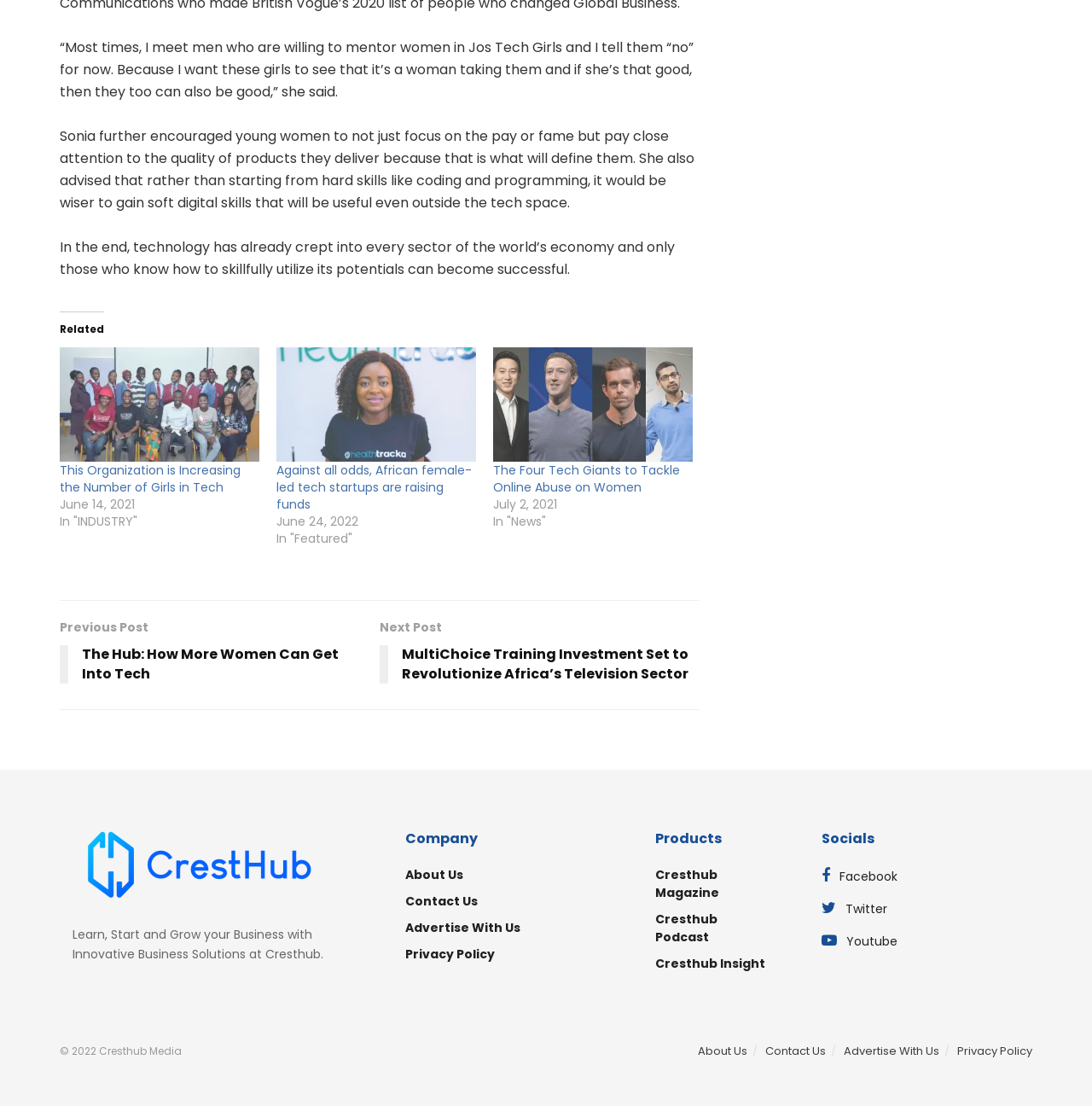Could you determine the bounding box coordinates of the clickable element to complete the instruction: "Check prices"? Provide the coordinates as four float numbers between 0 and 1, i.e., [left, top, right, bottom].

None